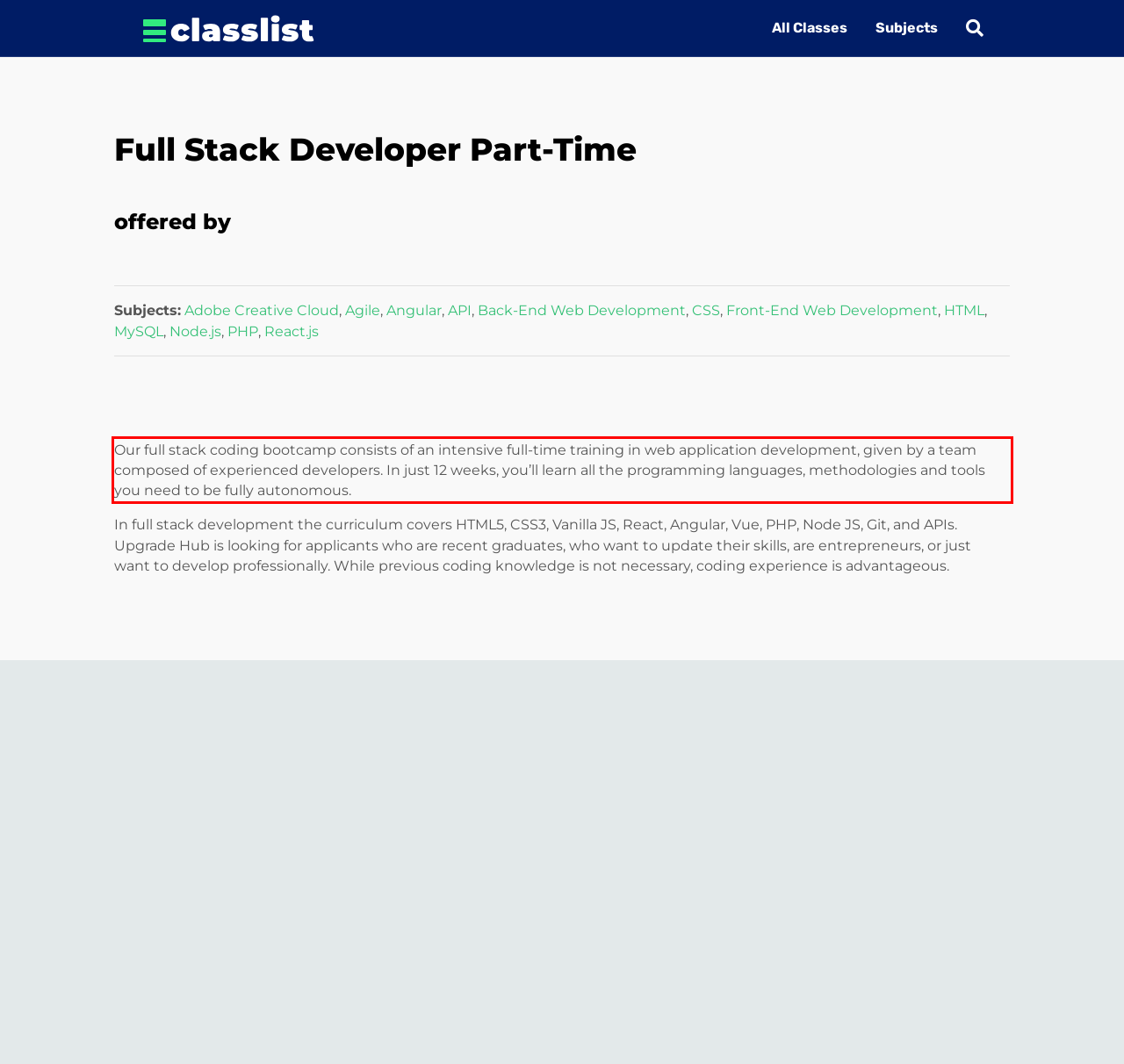Identify the text inside the red bounding box on the provided webpage screenshot by performing OCR.

Our full stack coding bootcamp consists of an intensive full-time training in web application development, given by a team composed of experienced developers. In just 12 weeks, you’ll learn all the programming languages, methodologies and tools you need to be fully autonomous.